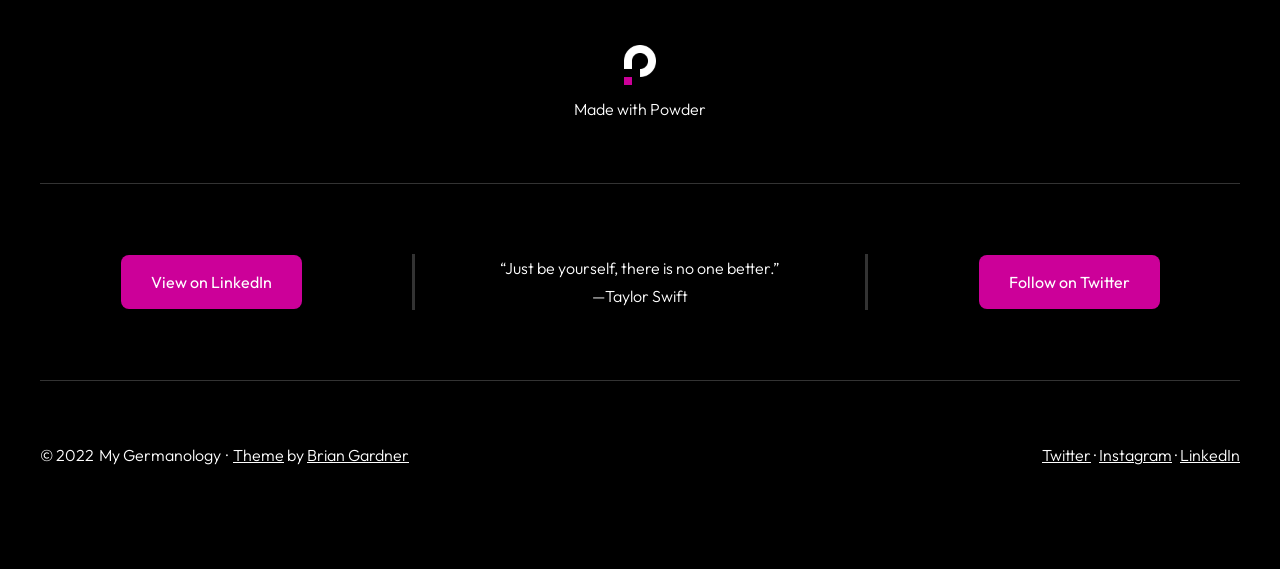Determine the bounding box coordinates of the region that needs to be clicked to achieve the task: "Contact us via email".

None